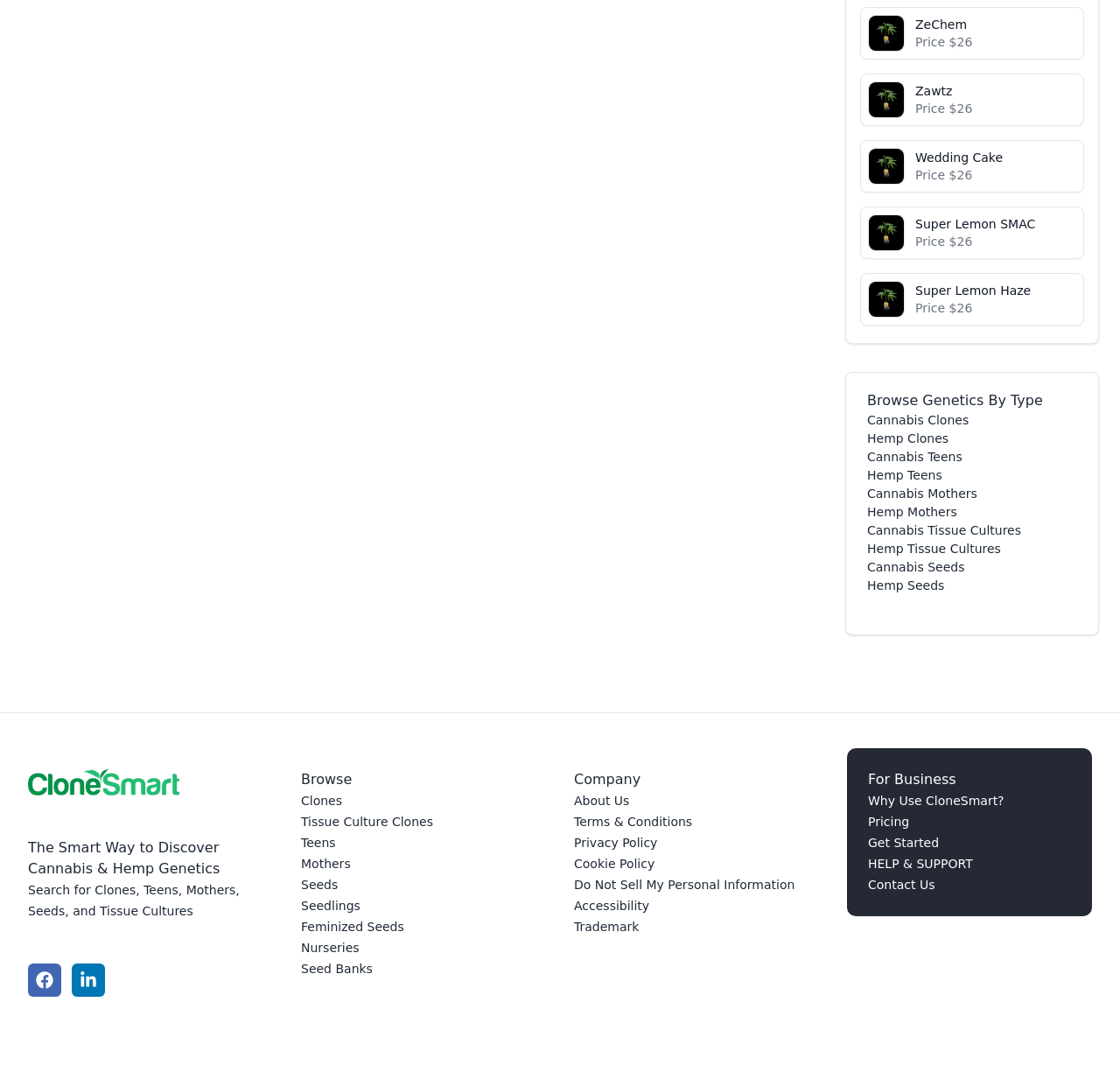Locate the bounding box coordinates of the area you need to click to fulfill this instruction: 'Get started with CloneSmart'. The coordinates must be in the form of four float numbers ranging from 0 to 1: [left, top, right, bottom].

[0.775, 0.785, 0.838, 0.798]